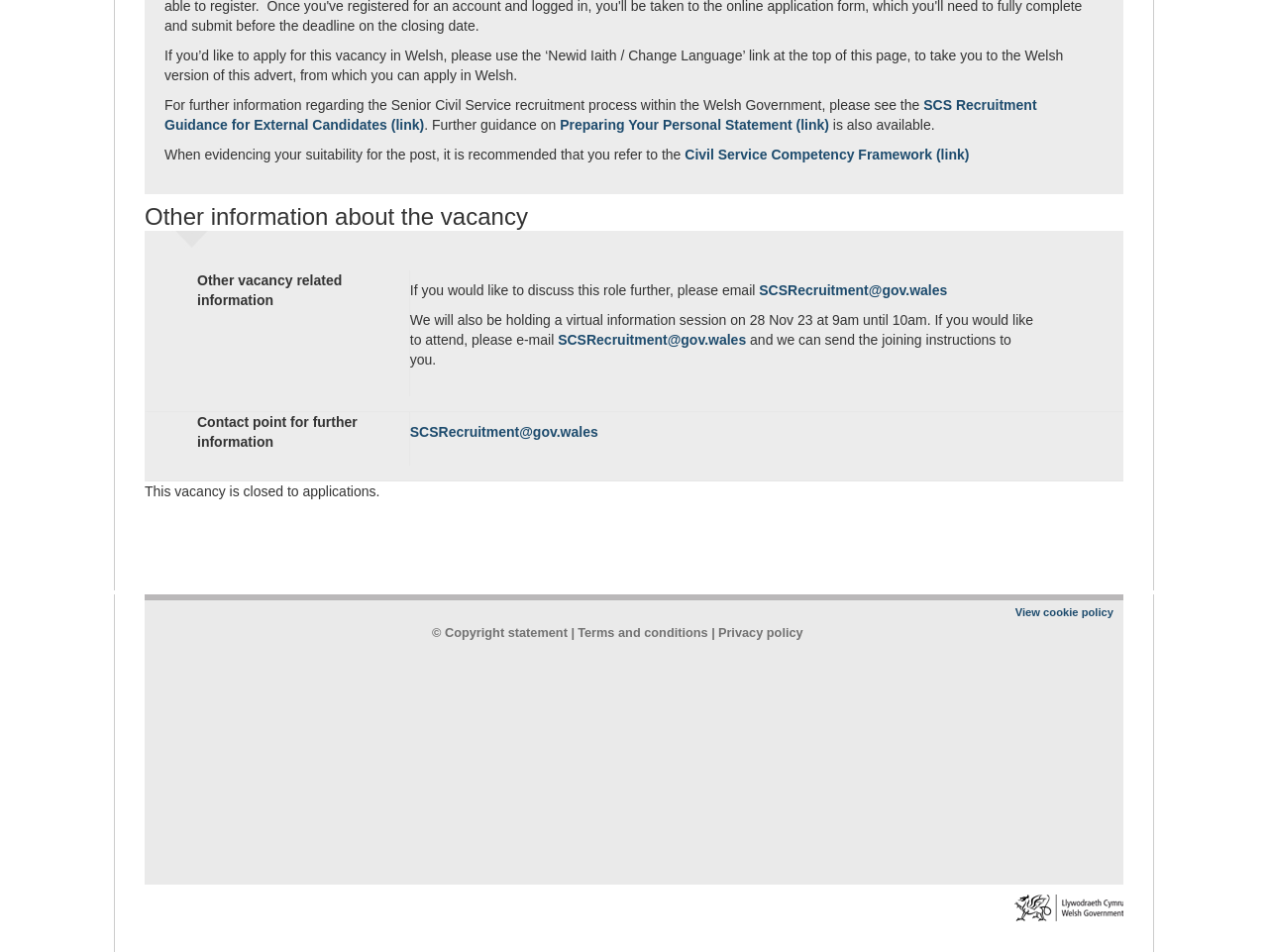Locate the coordinates of the bounding box for the clickable region that fulfills this instruction: "Read Preparing Your Personal Statement".

[0.442, 0.123, 0.654, 0.14]